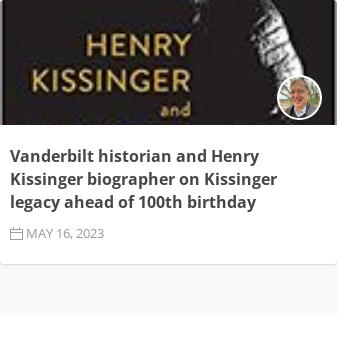Offer a meticulous description of the image.

The image features a prominent article highlighting the insights of a Vanderbilt historian and biographer of Henry Kissinger, discussing Kissinger's legacy as he approaches his 100th birthday. The title 'HENRY KISSINGER and...' suggests a deep dive into the complexities of Kissinger's impact on world politics. Accompanying the text is a circular profile picture of the historian, enhancing the personal connection to the subject matter. The publication date of May 16, 2023, indicates its timely relevance in the context of Kissinger's upcoming milestone. This article aims to explore the nuances of Kissinger's career and influence, appealing to readers interested in history, politics, and biographical narratives.